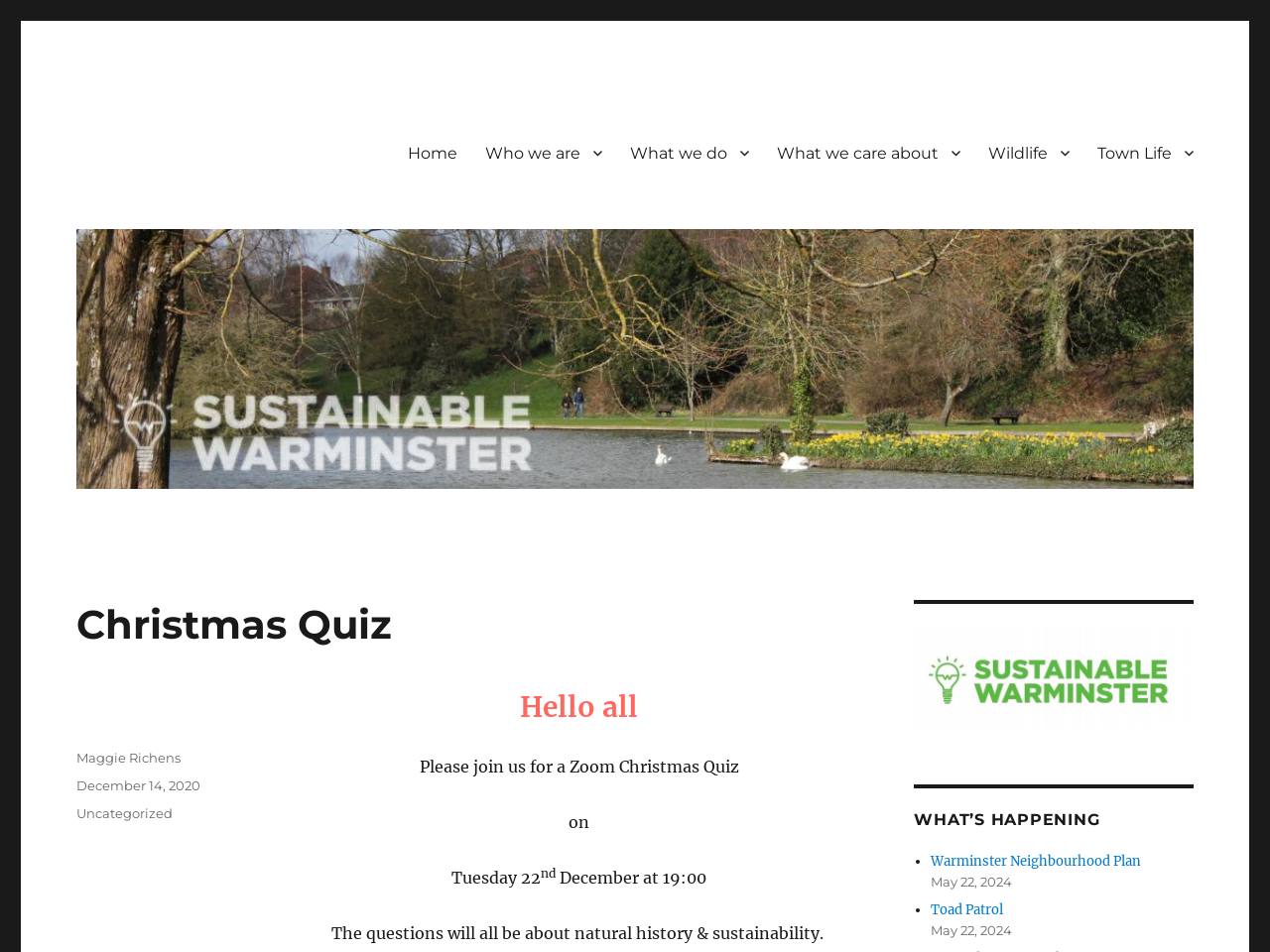Using the description: "What we care about", identify the bounding box of the corresponding UI element in the screenshot.

[0.601, 0.139, 0.767, 0.182]